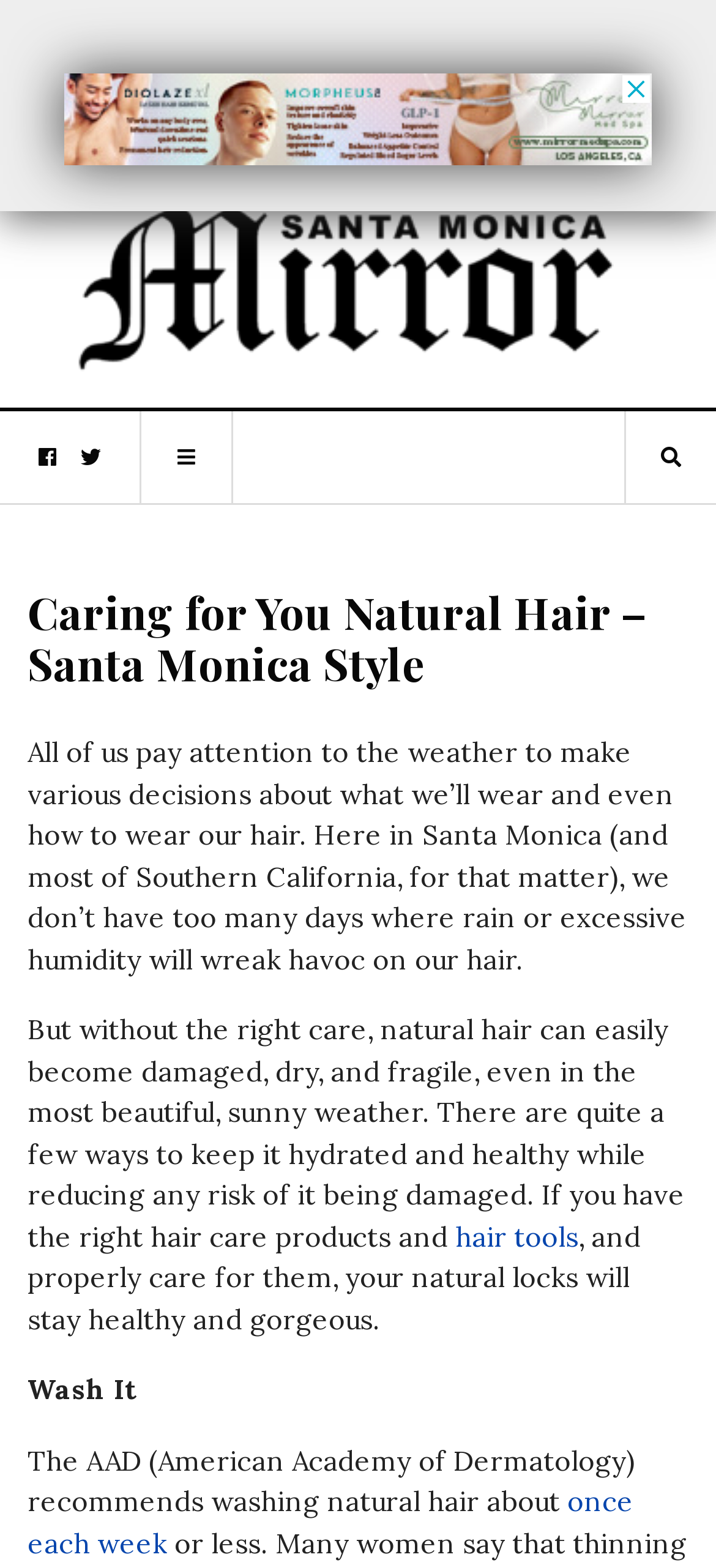Identify the bounding box coordinates for the UI element described as: "once each week". The coordinates should be provided as four floats between 0 and 1: [left, top, right, bottom].

[0.038, 0.946, 0.885, 0.995]